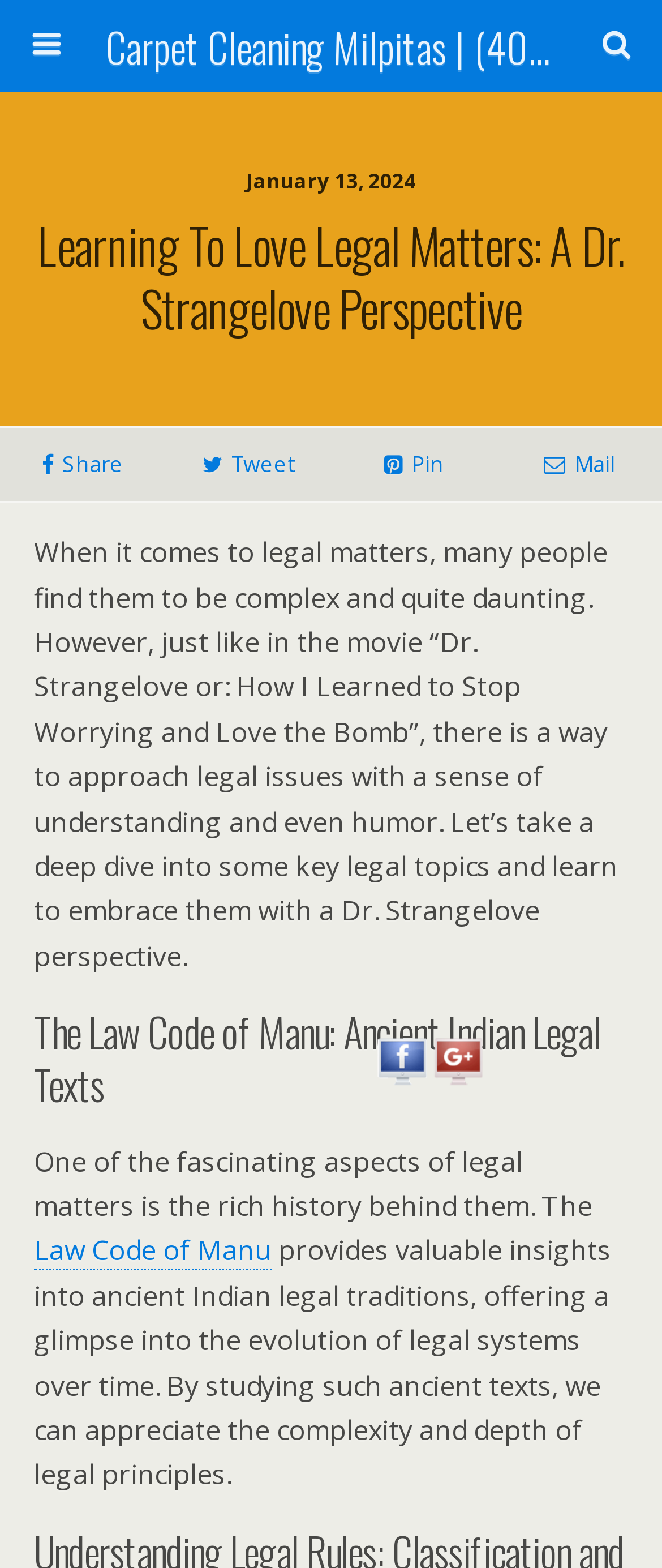Locate the bounding box coordinates of the clickable area needed to fulfill the instruction: "Share this article".

[0.0, 0.272, 0.25, 0.321]